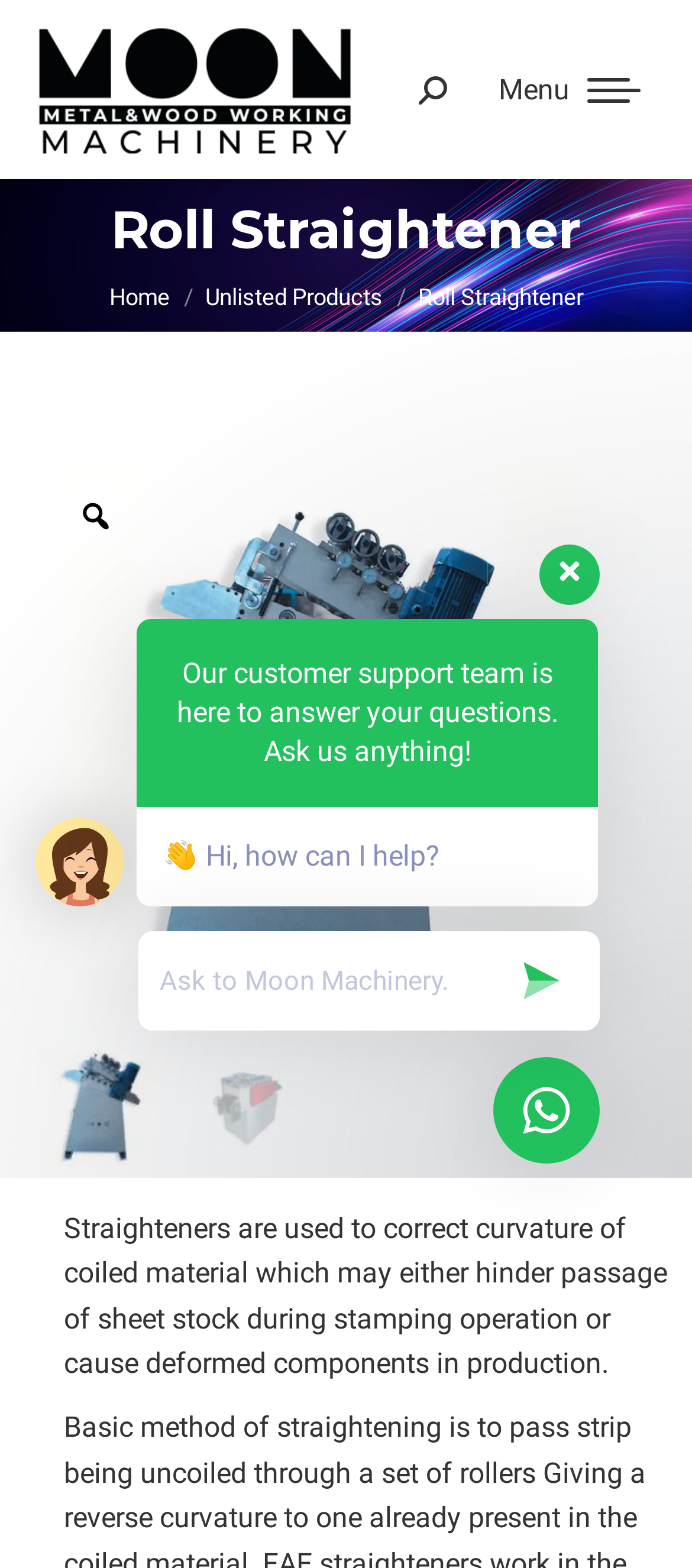Explain the webpage in detail.

The webpage is about Moon Machinery's Roll Straightener product. At the top left corner, there is a logo of Moon Machinery, accompanied by a link to the company's homepage. Next to the logo, there is a heading that reads "Roll Straightener". Below the heading, there is a breadcrumb navigation menu that shows the current page's location, with links to "Home" and "Unlisted Products".

On the top right corner, there is a mobile menu icon and a search bar with a magnifying glass icon. The search bar has a label that reads "Search:". Below the search bar, there is a paragraph of text that explains the purpose of straighteners, which is to correct curvature of coiled material that may hinder passage of sheet stock during stamping operation or cause deformed components in production.

The main content area features three images of metal sheet roll straighteners, two of which are placed side by side, and the third is placed below them. The images take up most of the page's width.

At the bottom of the page, there is a section that appears to be a customer support area. There is a WhatsApp support icon, a text box to ask questions, and a brief message that reads "Our customer support team is here to answer your questions. Ask us anything!" followed by a greeting that says "Hi, how can I help?". There is also a "Go to Top" link at the bottom right corner of the page.